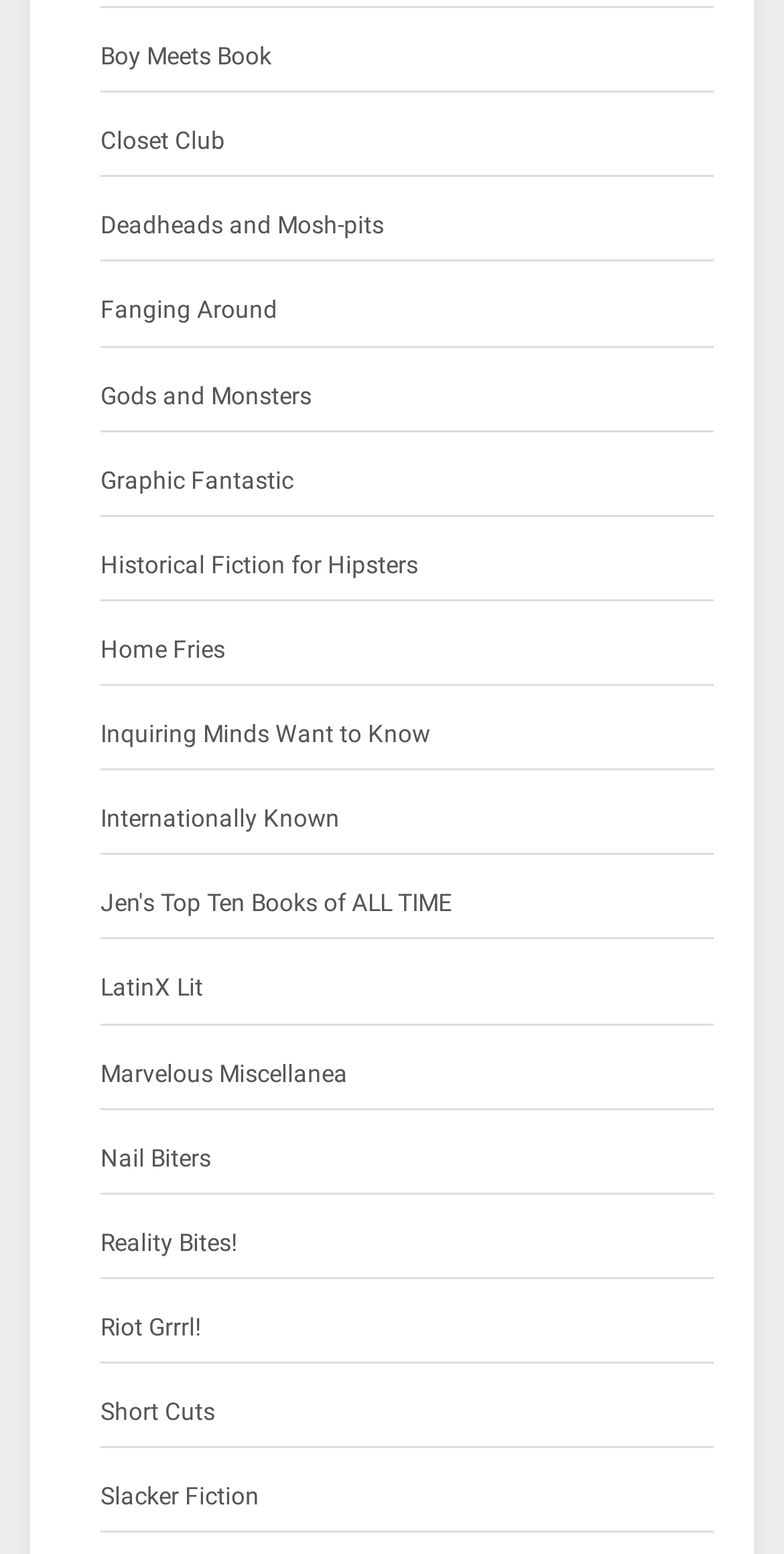Please specify the coordinates of the bounding box for the element that should be clicked to carry out this instruction: "Browse 'Slacker Fiction'". The coordinates must be four float numbers between 0 and 1, formatted as [left, top, right, bottom].

[0.128, 0.95, 0.331, 0.978]